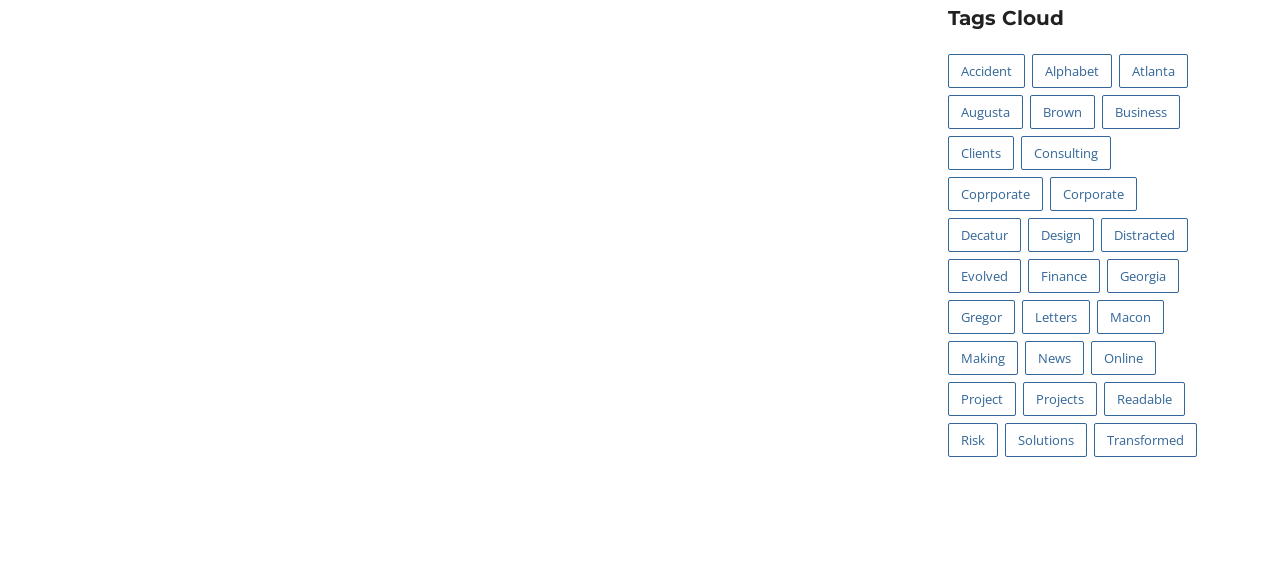Based on the image, please respond to the question with as much detail as possible:
What is the main heading of the tags cloud?

The main heading of the tags cloud is 'Tags Cloud' which is indicated by the heading element with ID 106 and bounding box coordinates [0.74, 0.006, 0.945, 0.056].